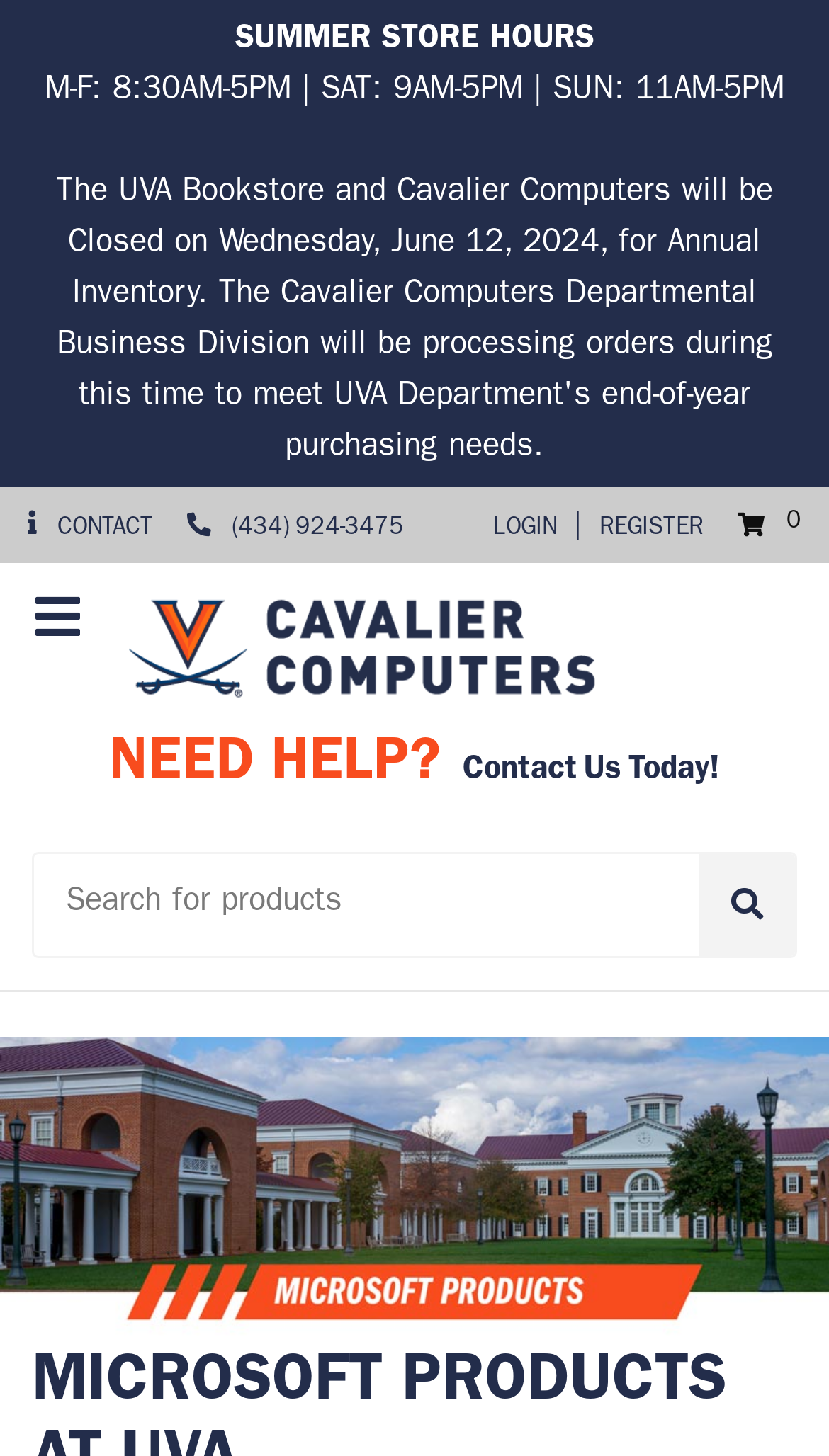Return the bounding box coordinates of the UI element that corresponds to this description: "CALL US: (434) 924-3475(434) 924-3475". The coordinates must be given as four float numbers in the range of 0 and 1, [left, top, right, bottom].

[0.205, 0.337, 0.508, 0.387]